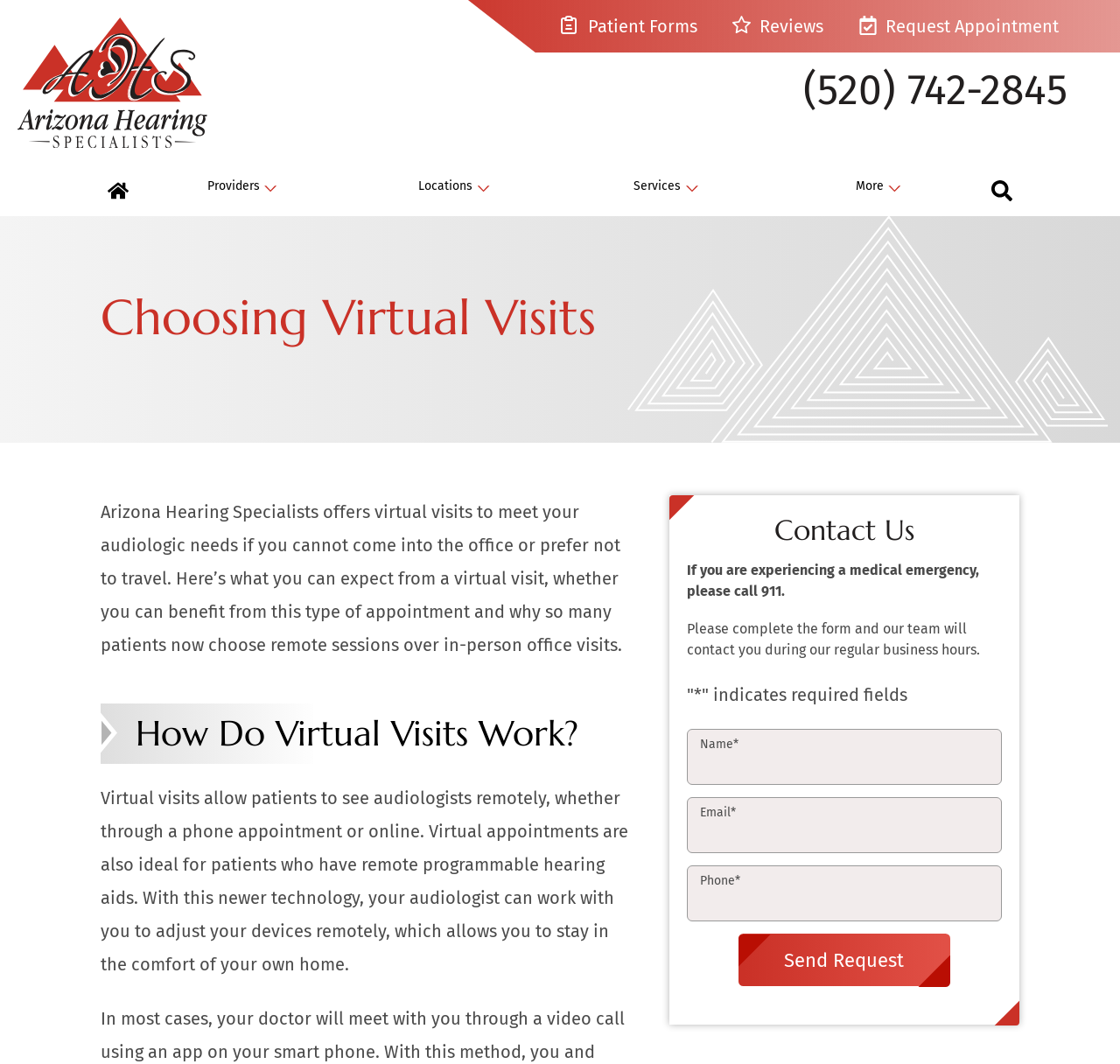Locate the bounding box coordinates of the area to click to fulfill this instruction: "Click the 'Arizona Hearing Specialists Home' link". The bounding box should be presented as four float numbers between 0 and 1, in the order [left, top, right, bottom].

[0.016, 0.0, 0.211, 0.158]